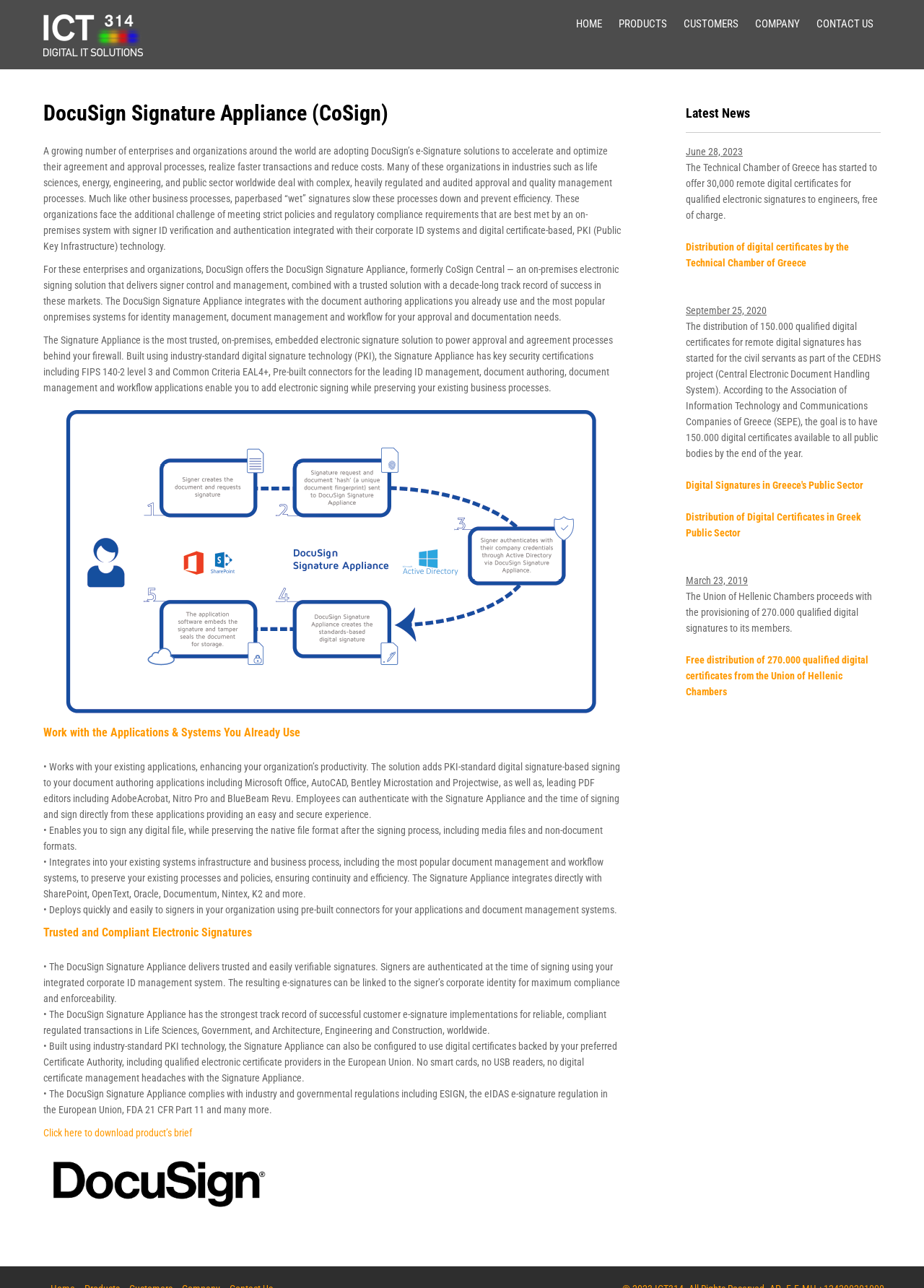What type of technology is used in the Signature Appliance?
Examine the image closely and answer the question with as much detail as possible.

The technology used in the Signature Appliance is mentioned in the third paragraph, which states that it is built using industry-standard digital signature technology (PKI).